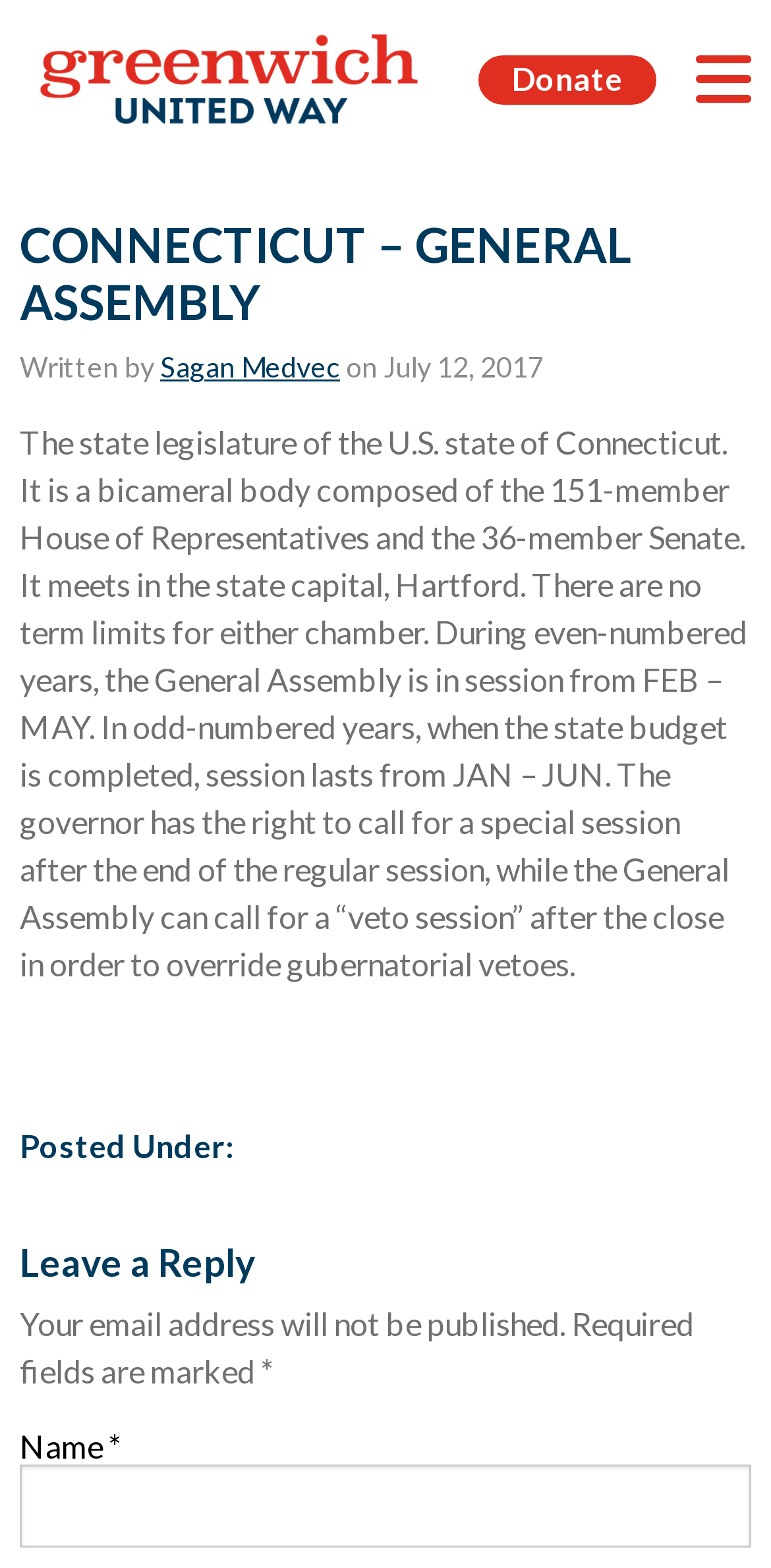Please respond to the question with a concise word or phrase:
What is required to leave a reply?

Name and email